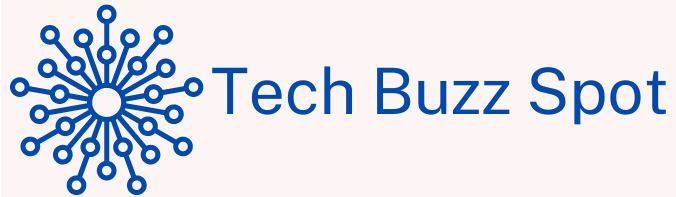Describe all significant details and elements found in the image.

The image features the logo of "Tech Buzz Spot," prominently displayed with a dynamic design that incorporates a central circular node connected by multiple lines radiating outward, symbolizing a network or technological connections. The name "Tech Buzz Spot" is elegantly rendered in a bold blue font to the right of the logo, conveying a sense of modernity and professionalism. This logo signifies the platform as a go-to source for the latest trends and insights in technology, appealing to an audience keen on staying informed about advancements and innovations in the tech industry. The overall look is clean and eye-catching, perfectly aligning with the brand's focus on contemporary technological themes.